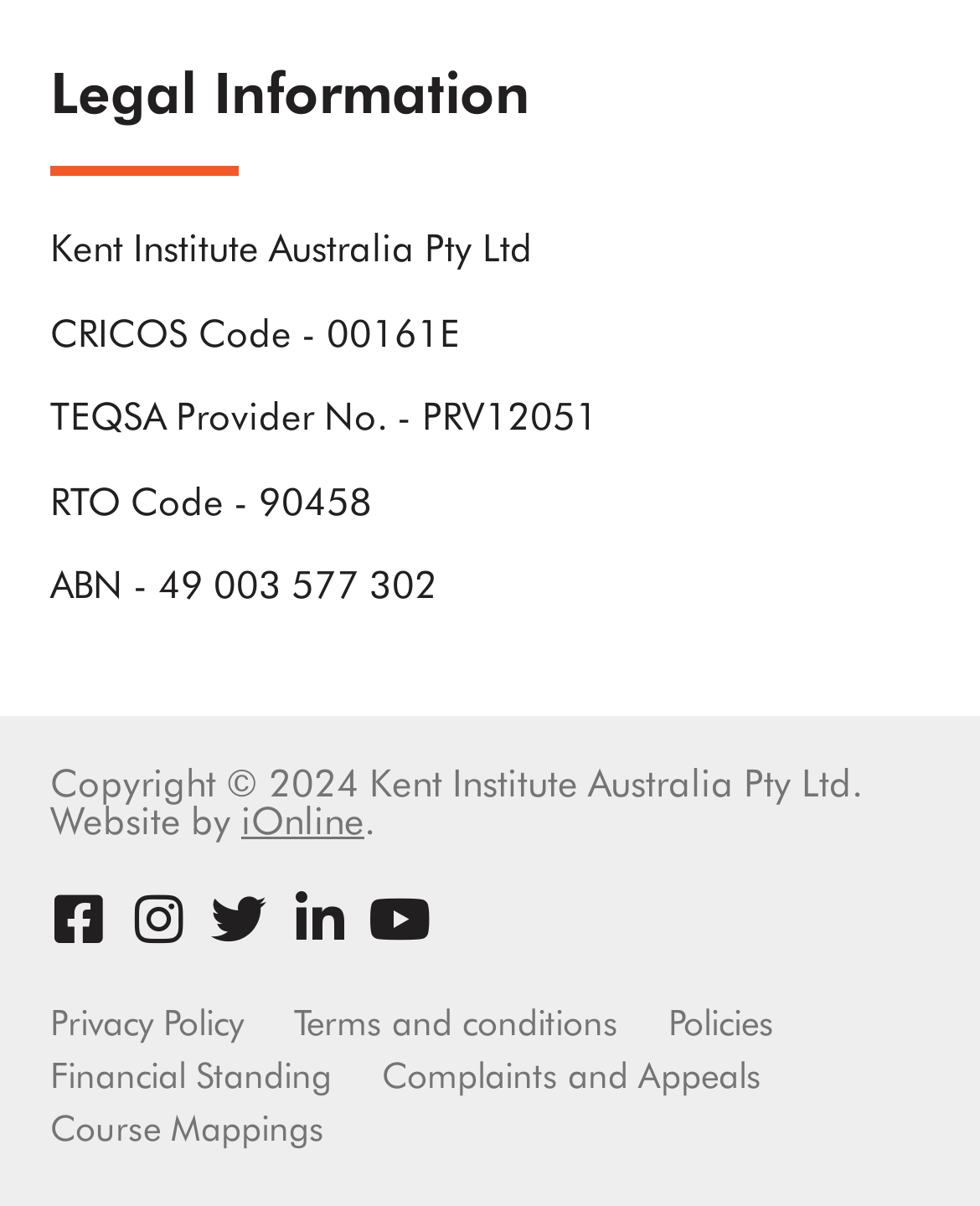What is the ABN of Kent Institute Australia Pty Ltd?
Please look at the screenshot and answer in one word or a short phrase.

49 003 577 302